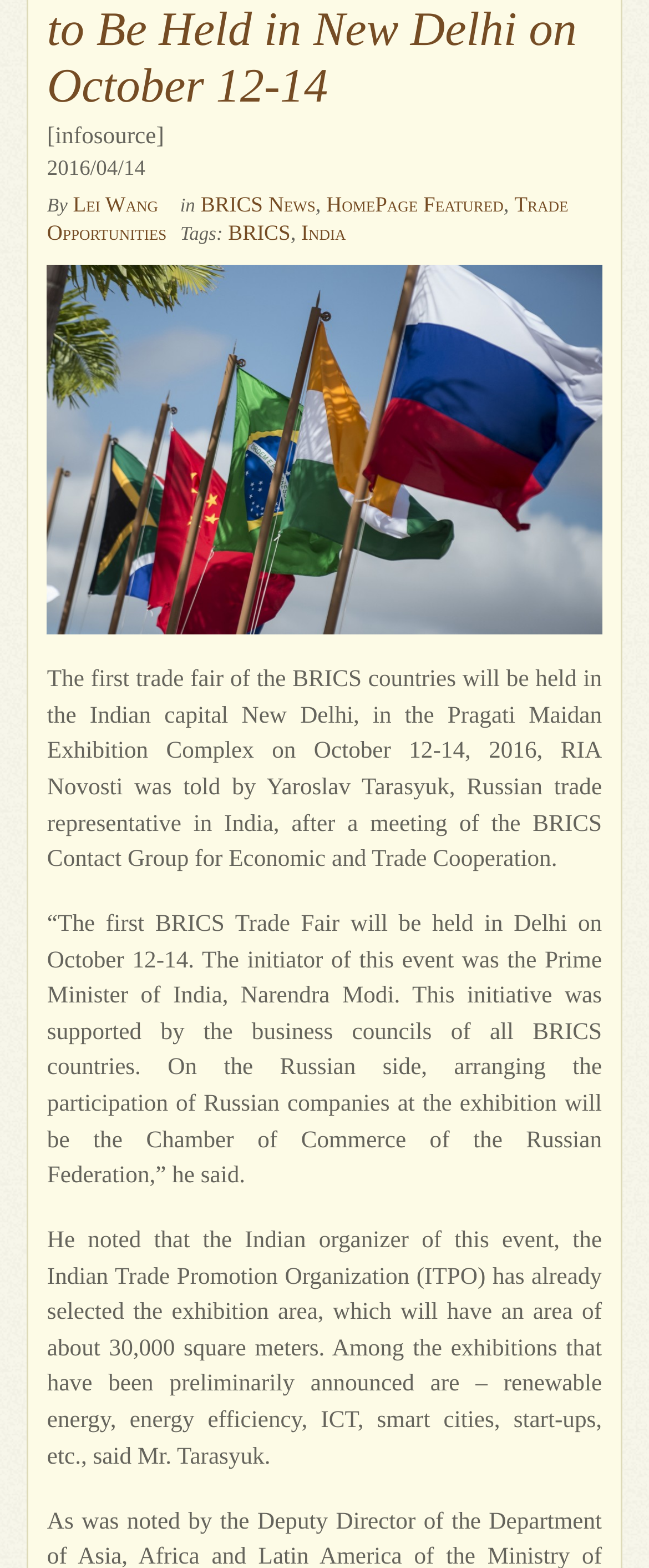Please find the bounding box coordinates (top-left x, top-left y, bottom-right x, bottom-right y) in the screenshot for the UI element described as follows: India

[0.464, 0.14, 0.533, 0.156]